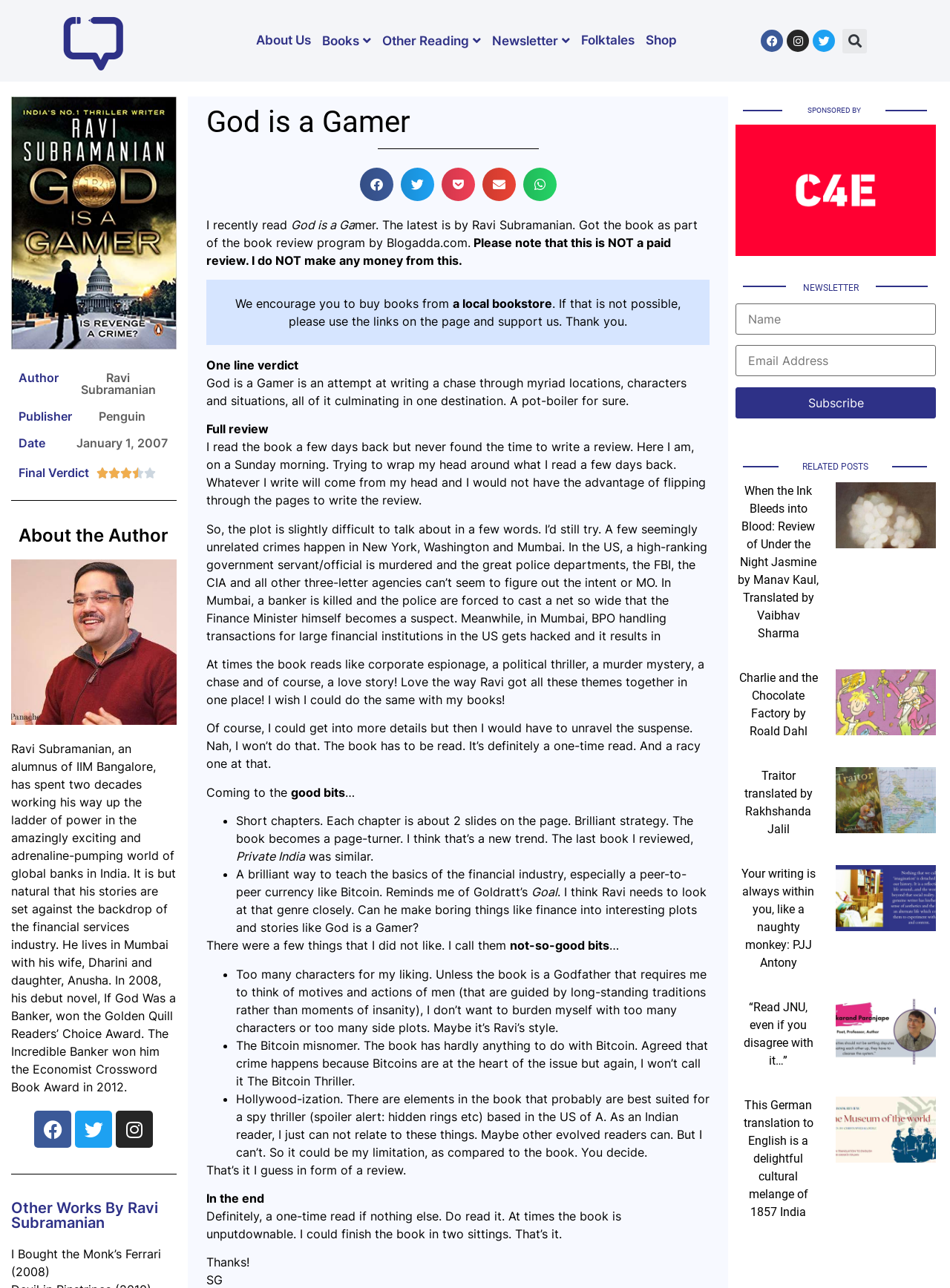Determine the bounding box for the described HTML element: "value="Subscribe"". Ensure the coordinates are four float numbers between 0 and 1 in the format [left, top, right, bottom].

[0.774, 0.3, 0.985, 0.325]